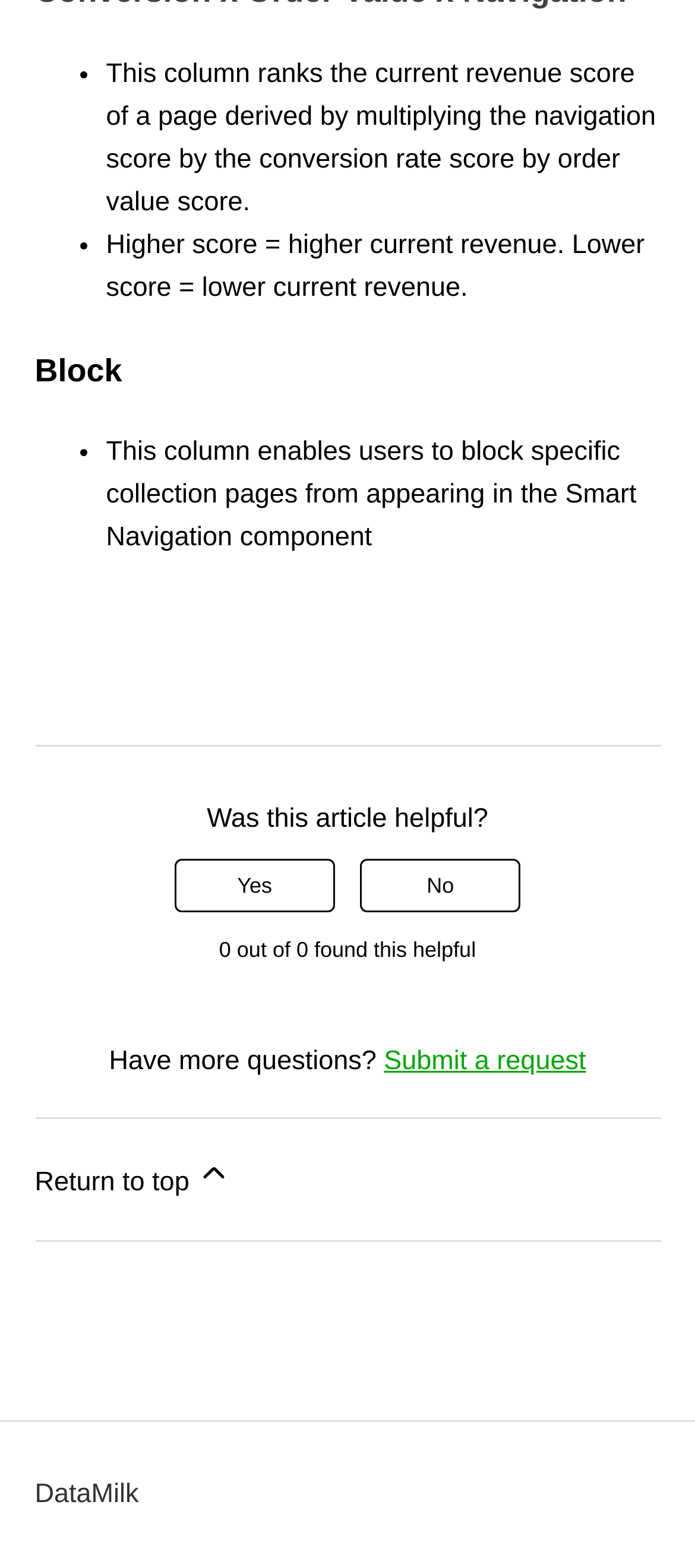Locate and provide the bounding box coordinates for the HTML element that matches this description: "Return to top".

[0.05, 0.714, 0.95, 0.79]